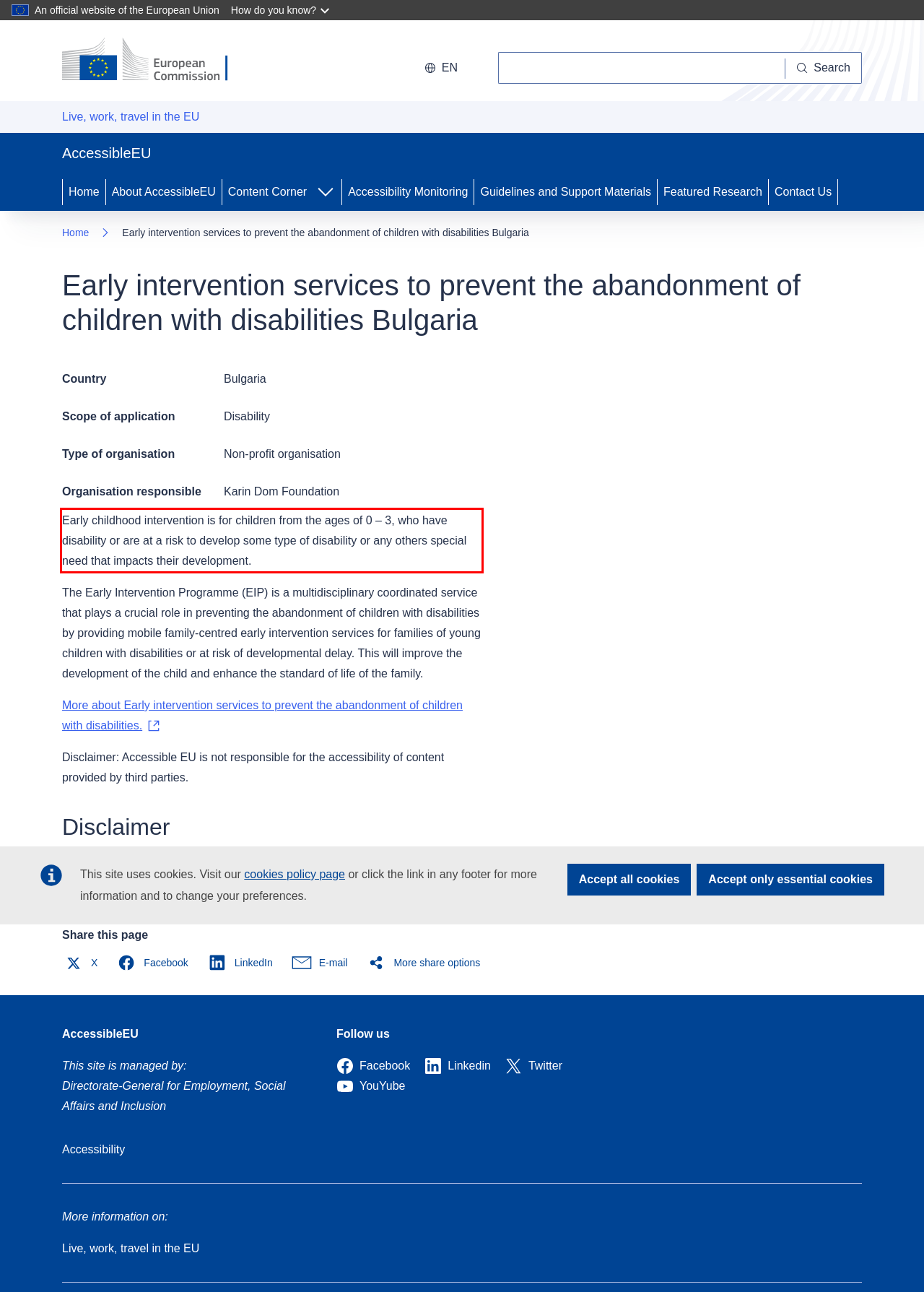Given the screenshot of the webpage, identify the red bounding box, and recognize the text content inside that red bounding box.

Early childhood intervention is for children from the ages of 0 – 3, who have disability or are at a risk to develop some type of disability or any others special need that impacts their development.